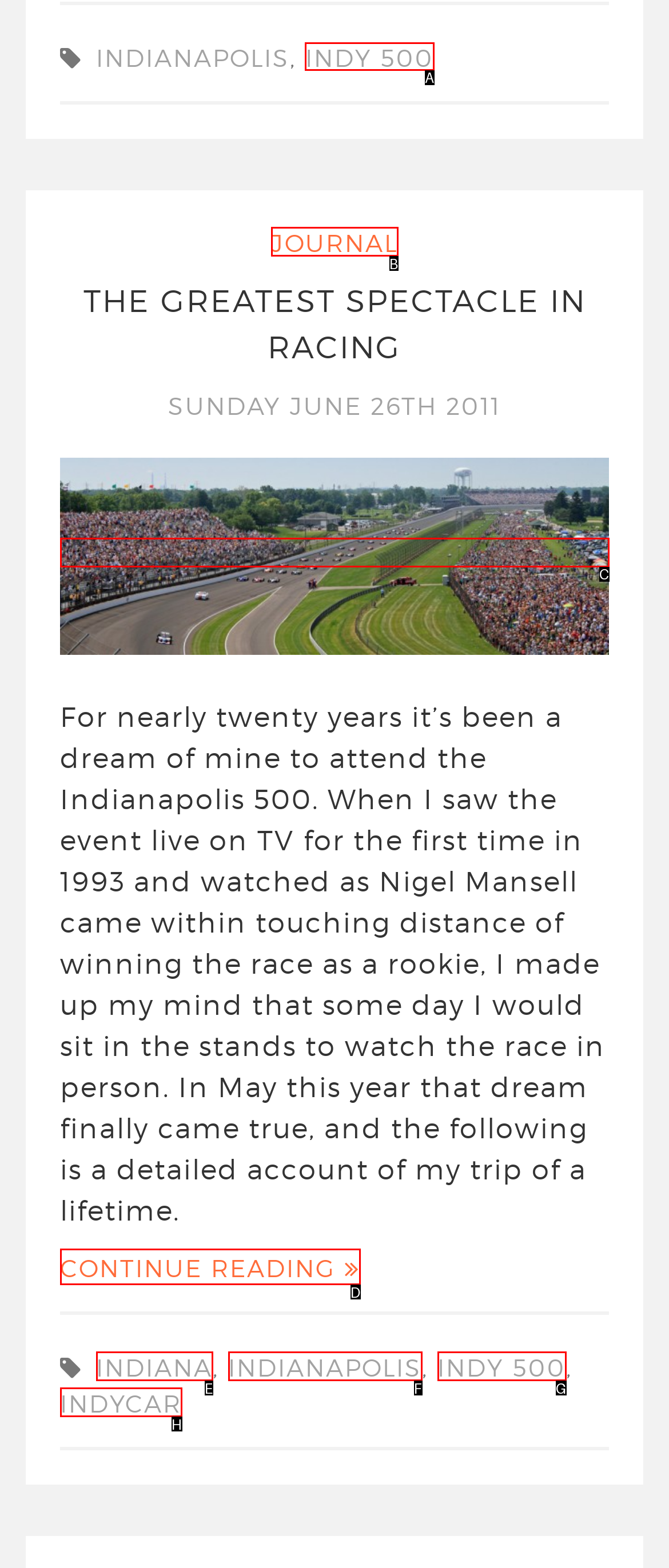Which UI element's letter should be clicked to achieve the task: Click on the link to read about the Indianapolis 500
Provide the letter of the correct choice directly.

A